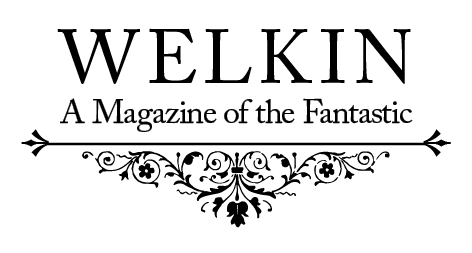What type of literature does the magazine focus on?
We need a detailed and meticulous answer to the question.

The tagline 'A Magazine of the Fantastic' suggests that the magazine is dedicated to blending reality with fantastical narratives, which implies a focus on fantastic literature.